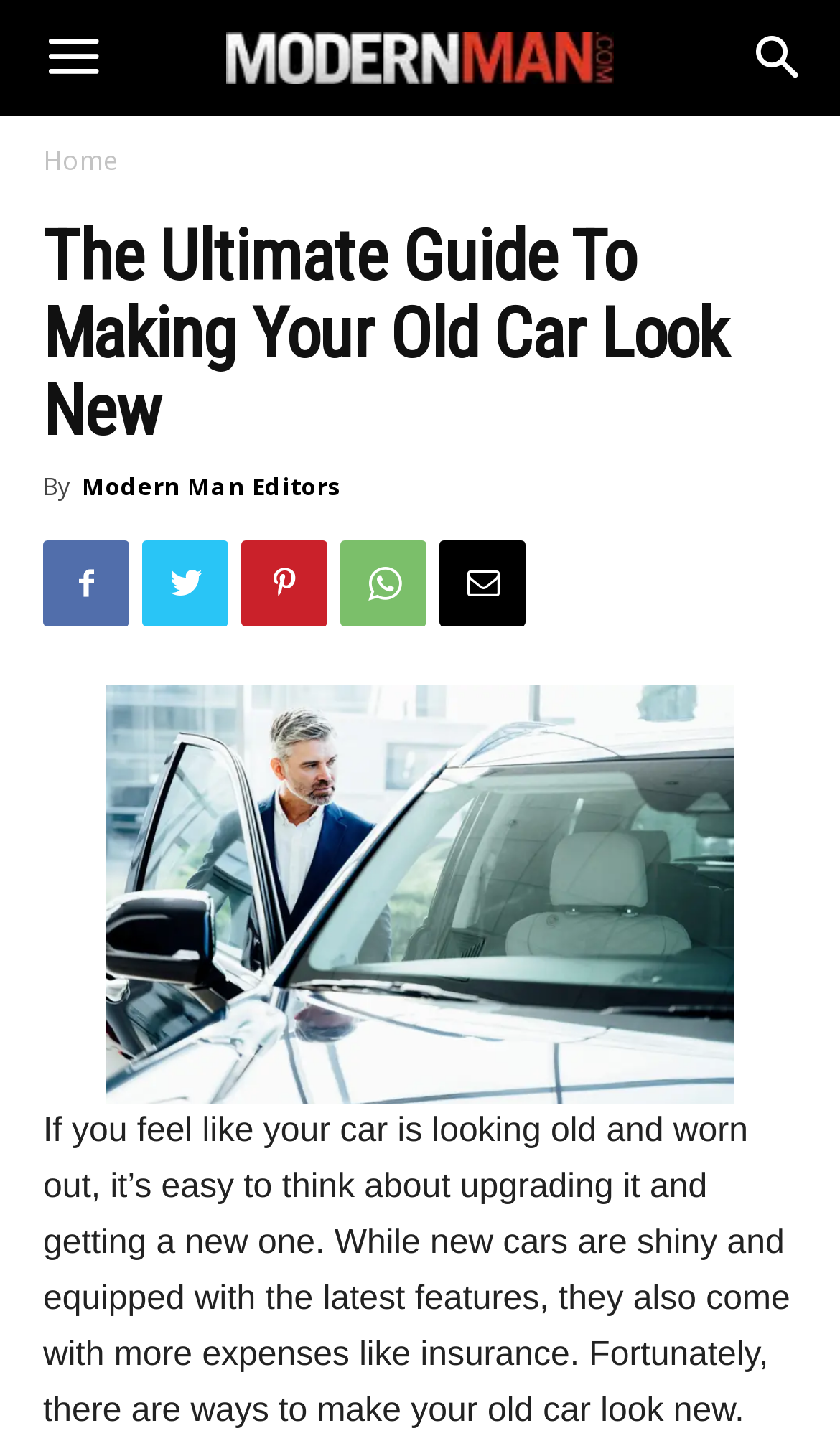Please mark the clickable region by giving the bounding box coordinates needed to complete this instruction: "Go to home page".

[0.051, 0.098, 0.141, 0.123]